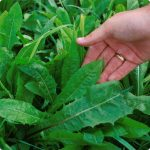Explain the image in detail, mentioning the main subjects and background elements.

The image depicts a hand gently reaching towards a lush patch of green leaves, surrounded by vibrant greenery. This scene highlights an interaction with nature, possibly indicating an interest in identifying or examining the plant. The leaves appear healthy and abundant, emphasizing the rich, thriving environment. This visual could relate to discussions about plants that are safe for guinea pigs, as it connects to the topic of what plants they can and cannot eat, specifically mentioning chicory, which is often considered suitable for them.